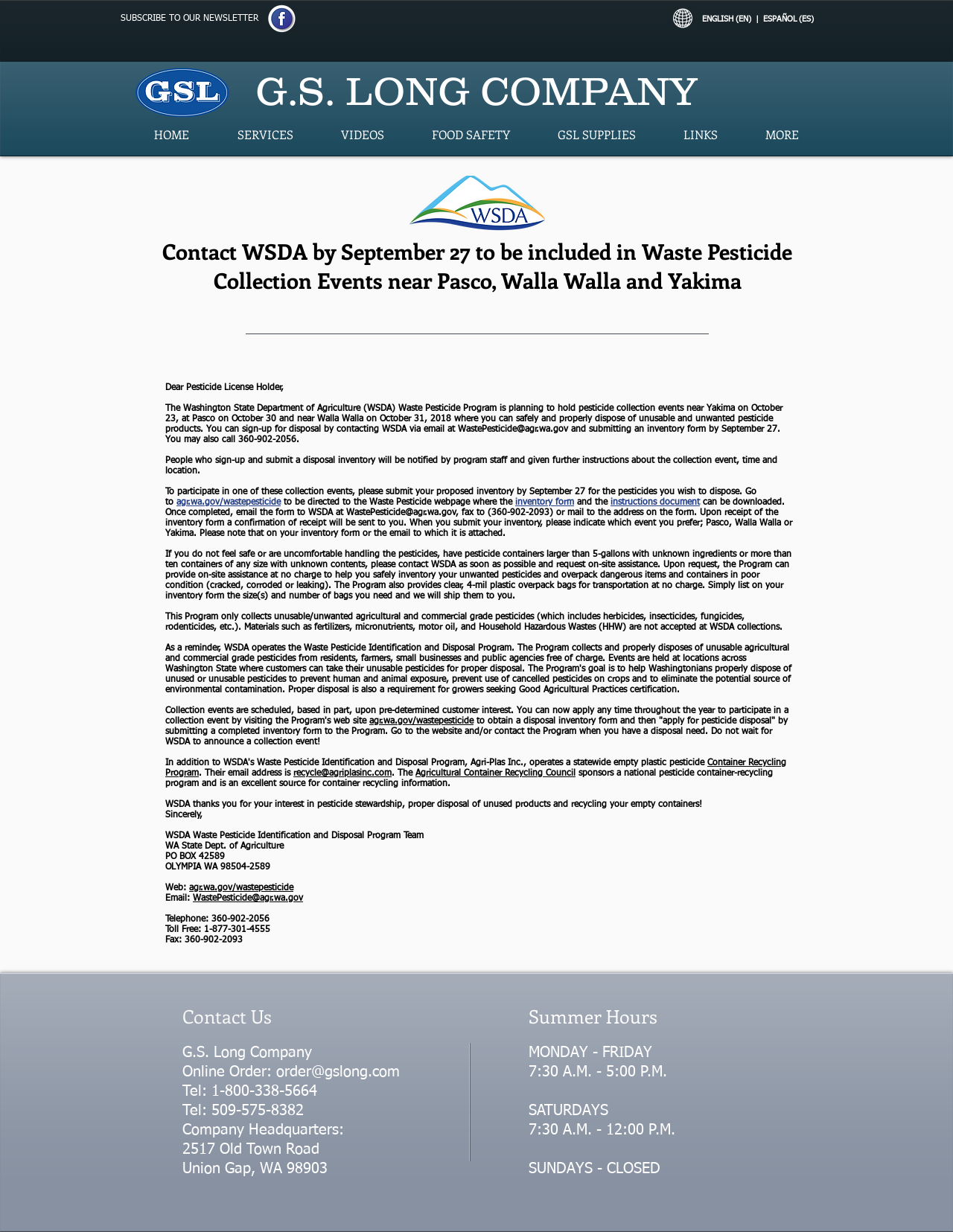Please mark the clickable region by giving the bounding box coordinates needed to complete this instruction: "Read the 'Procedure Summary' table".

None